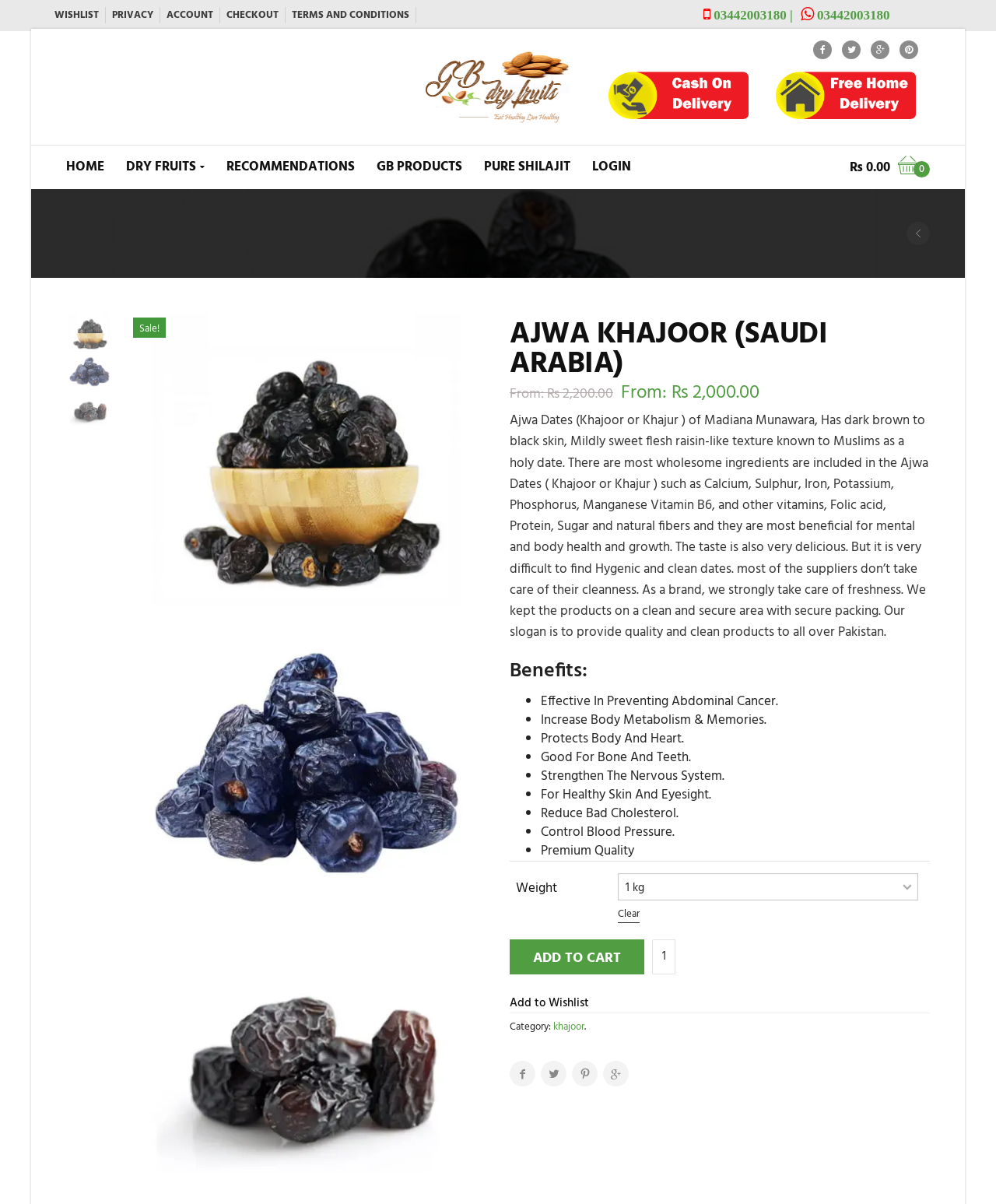Determine the bounding box coordinates of the region that needs to be clicked to achieve the task: "Click on the 'ajwa-khajoor' link".

[0.129, 0.376, 0.488, 0.394]